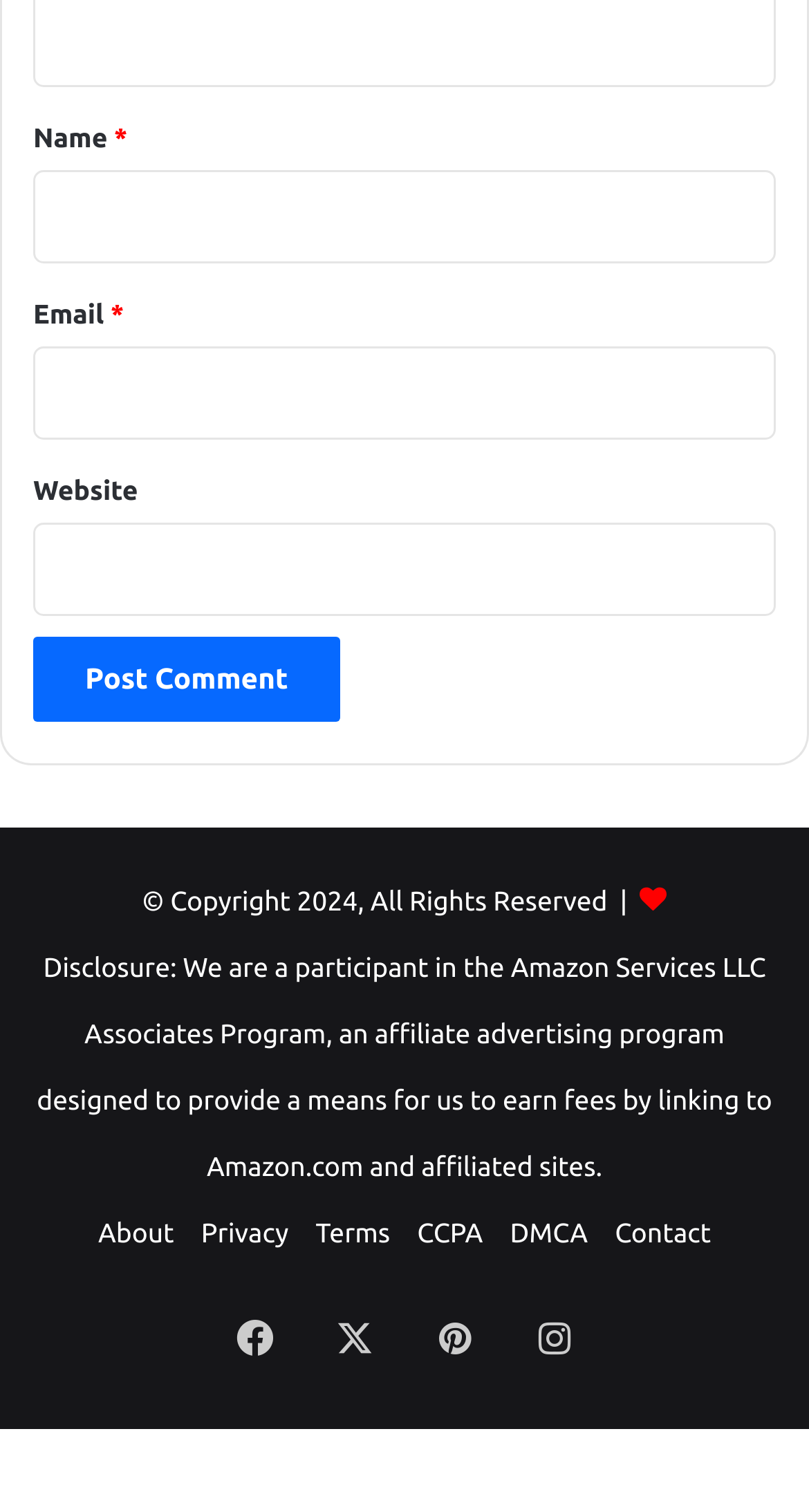Locate the bounding box coordinates of the element that needs to be clicked to carry out the instruction: "Visit the About page". The coordinates should be given as four float numbers ranging from 0 to 1, i.e., [left, top, right, bottom].

[0.121, 0.807, 0.215, 0.826]